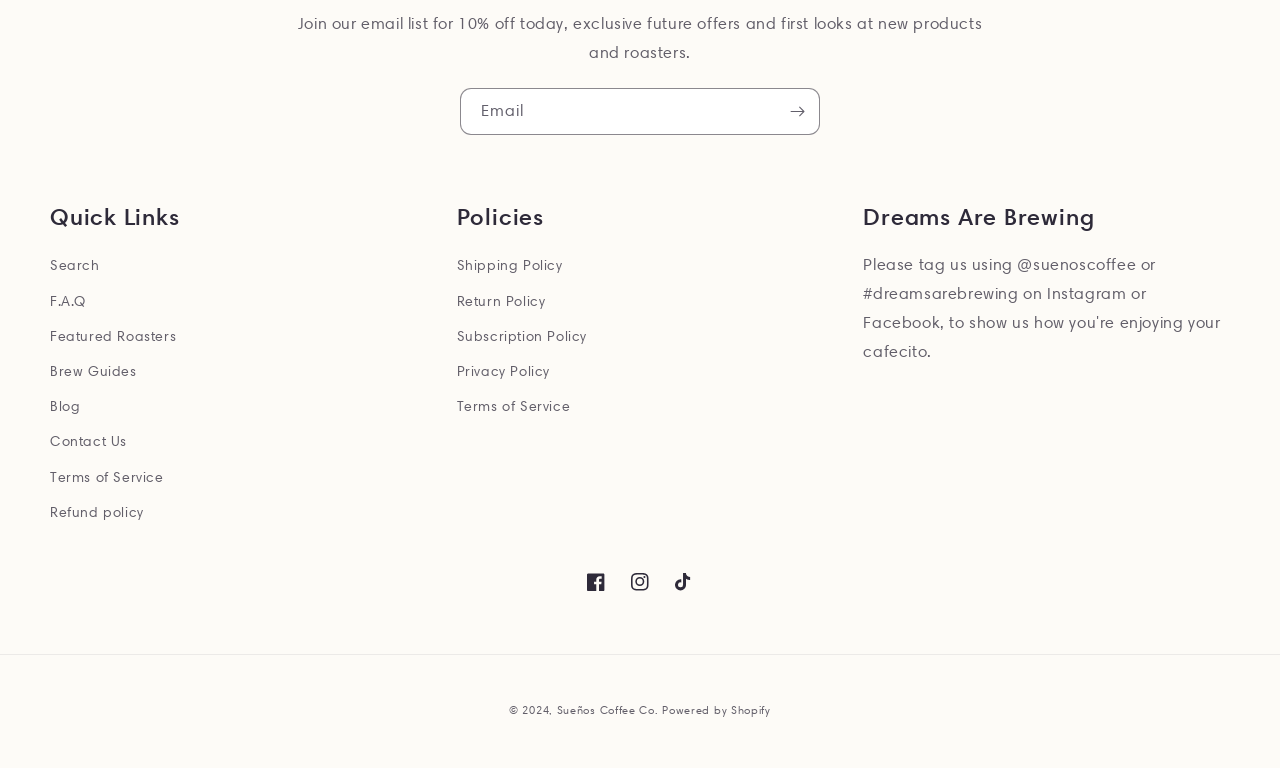Use a single word or phrase to answer the question:
What is the platform used to power this website?

Shopify